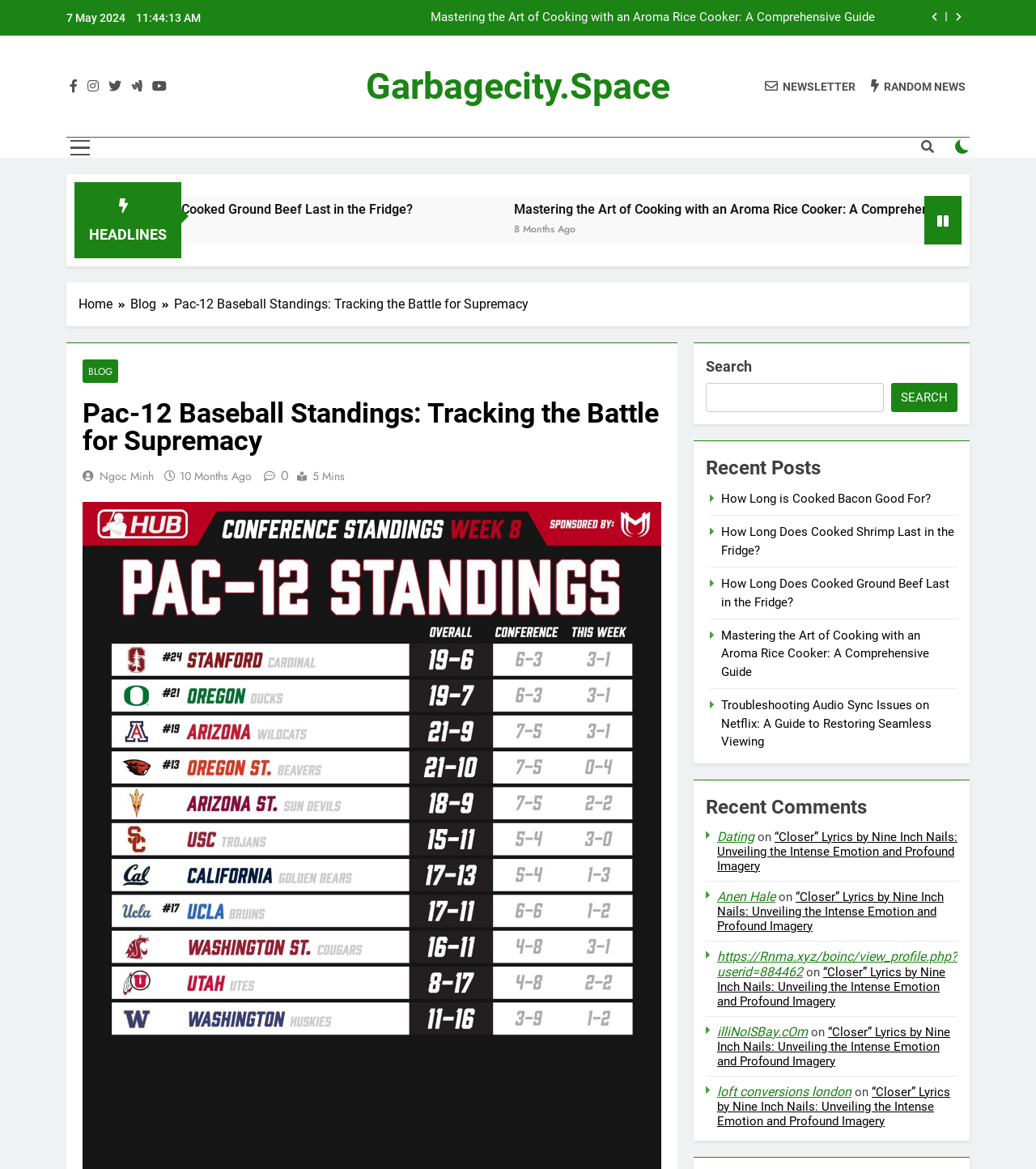Using the provided element description "garbagecity.space", determine the bounding box coordinates of the UI element.

[0.353, 0.055, 0.647, 0.092]